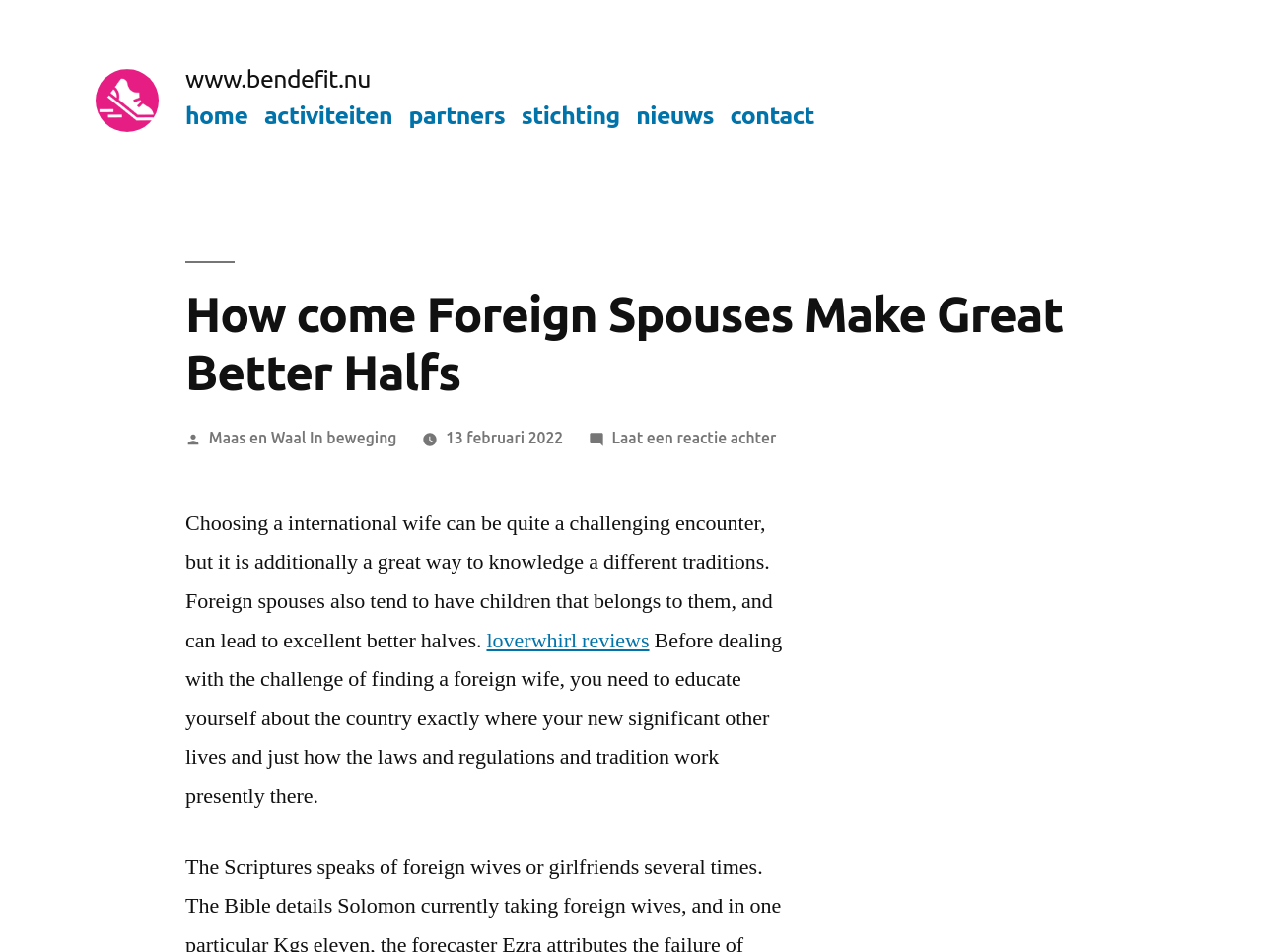Answer the question in one word or a short phrase:
What is the website's domain?

www.bendefit.nu